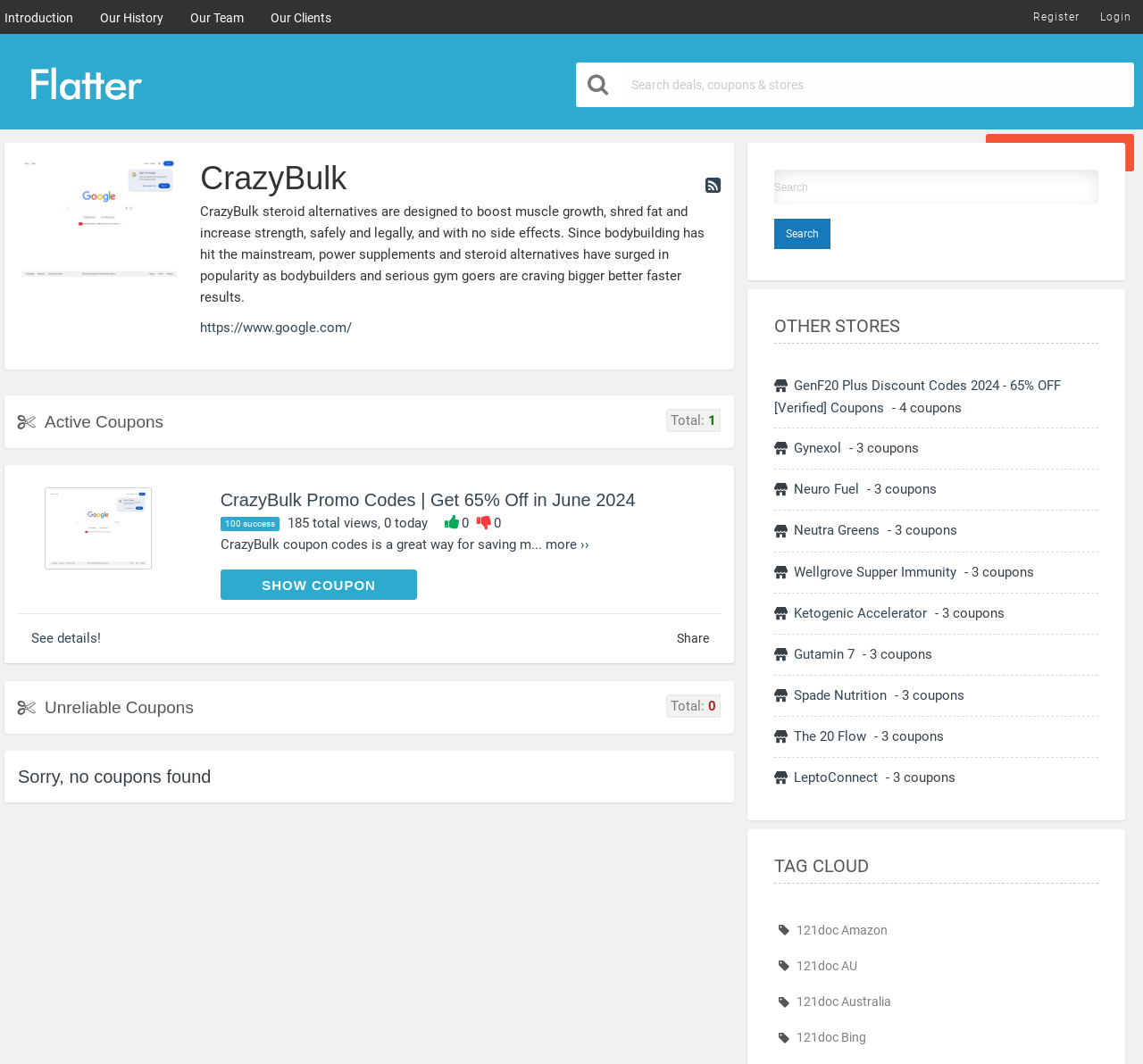Respond to the question below with a single word or phrase: Are there coupons for other stores available?

Yes